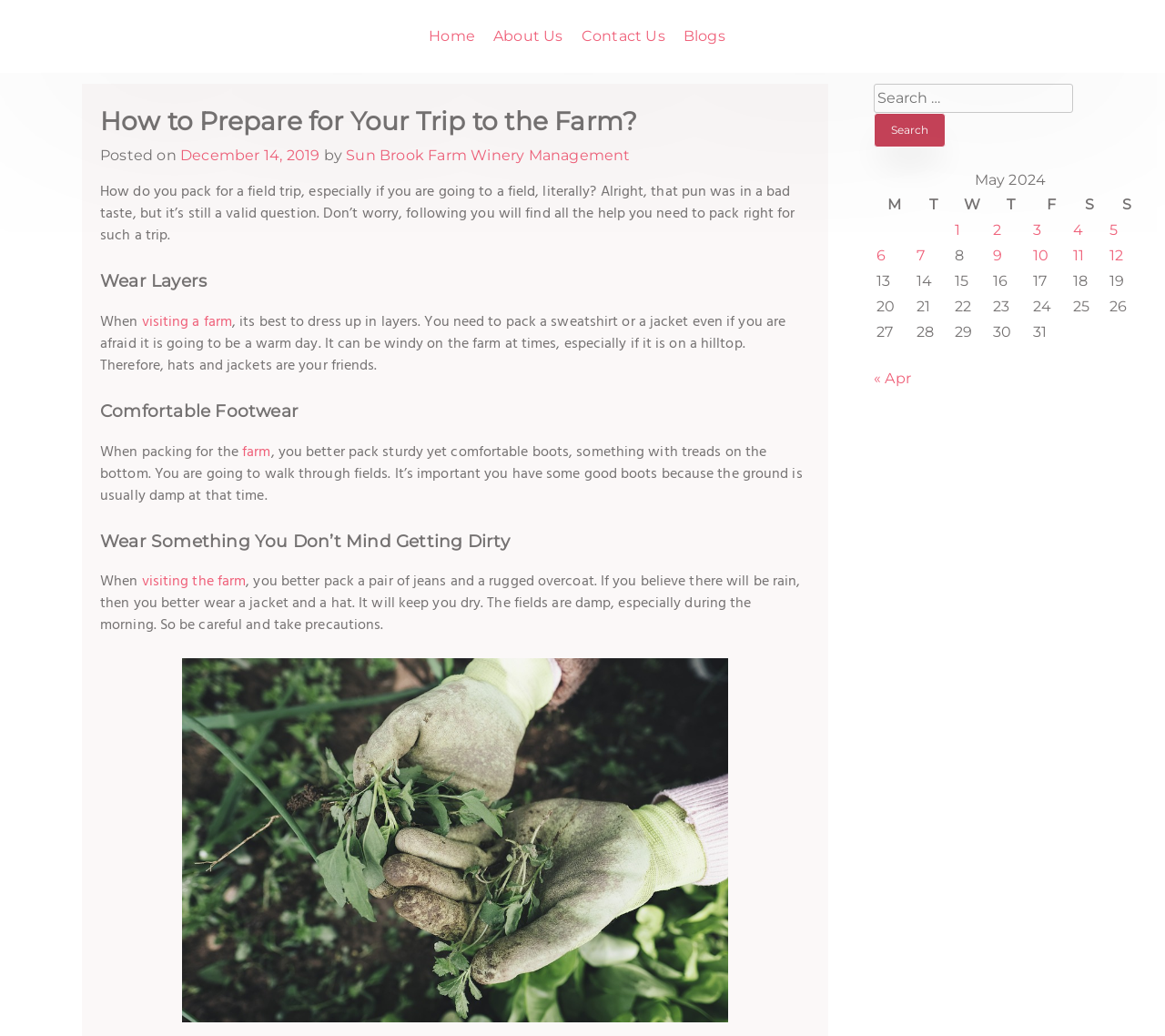Please identify the bounding box coordinates of the area that needs to be clicked to fulfill the following instruction: "Click on 'Contact Us'."

[0.499, 0.025, 0.58, 0.046]